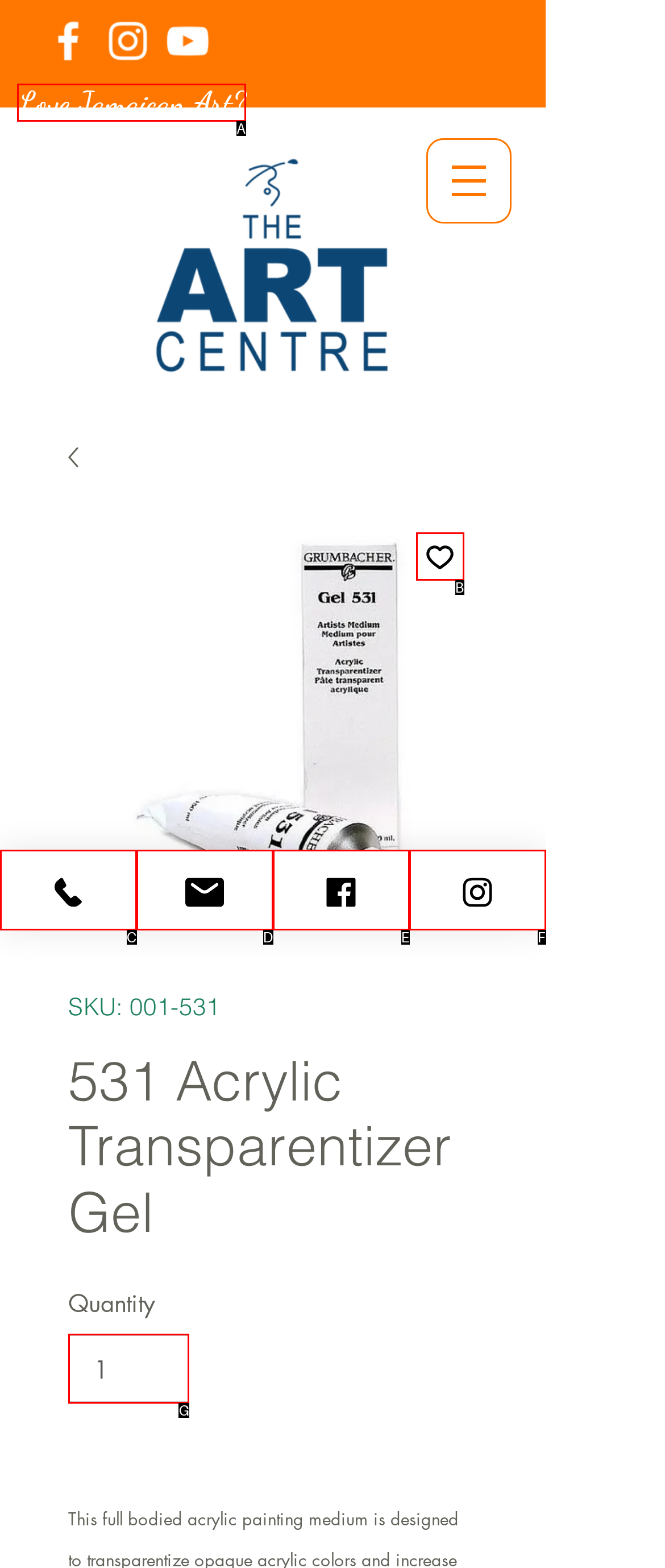Identify the HTML element that corresponds to the following description: aria-label="Add to Wishlist" Provide the letter of the best matching option.

B